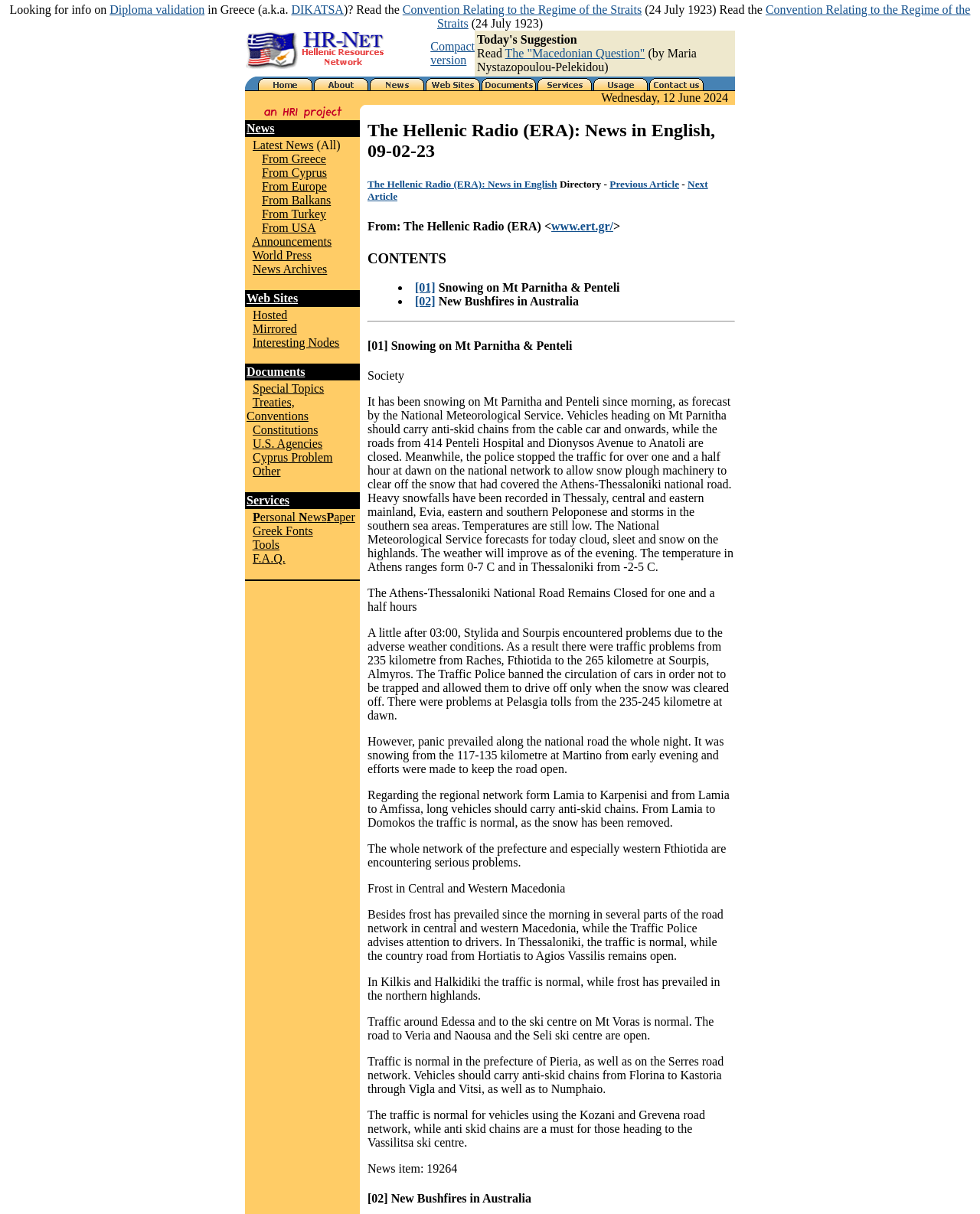Specify the bounding box coordinates of the area to click in order to follow the given instruction: "Read about Diploma validation."

[0.112, 0.003, 0.209, 0.013]